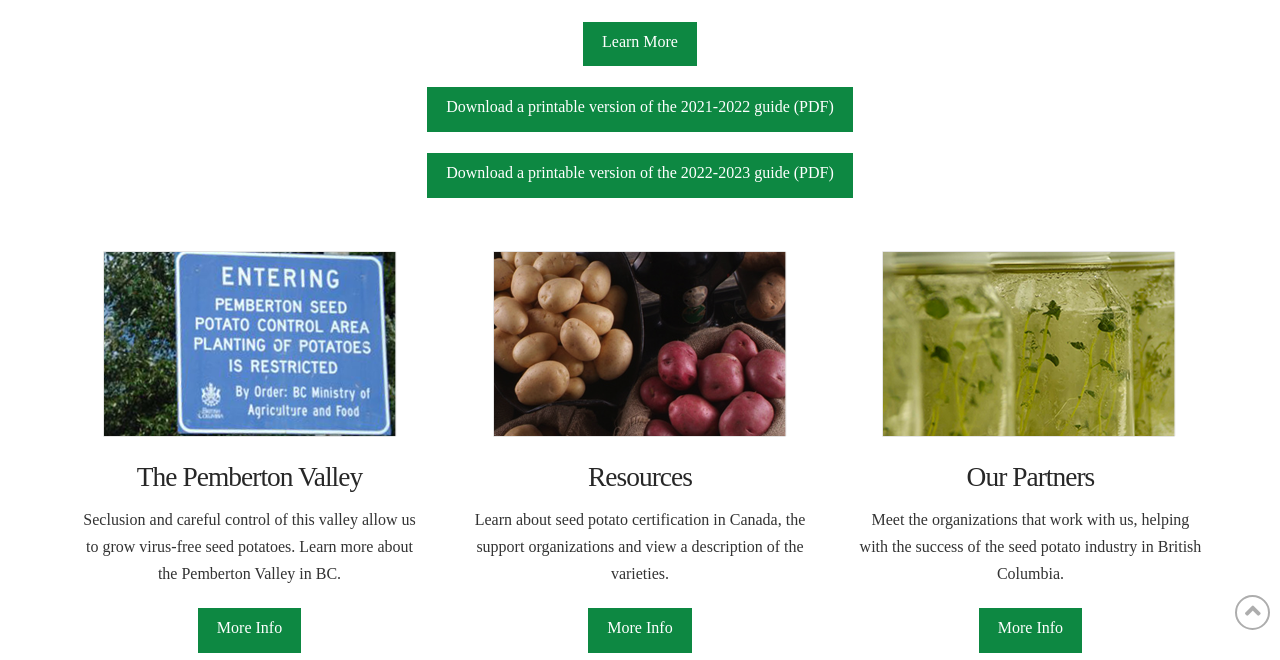Given the description "More Info", determine the bounding box of the corresponding UI element.

[0.765, 0.922, 0.845, 0.99]